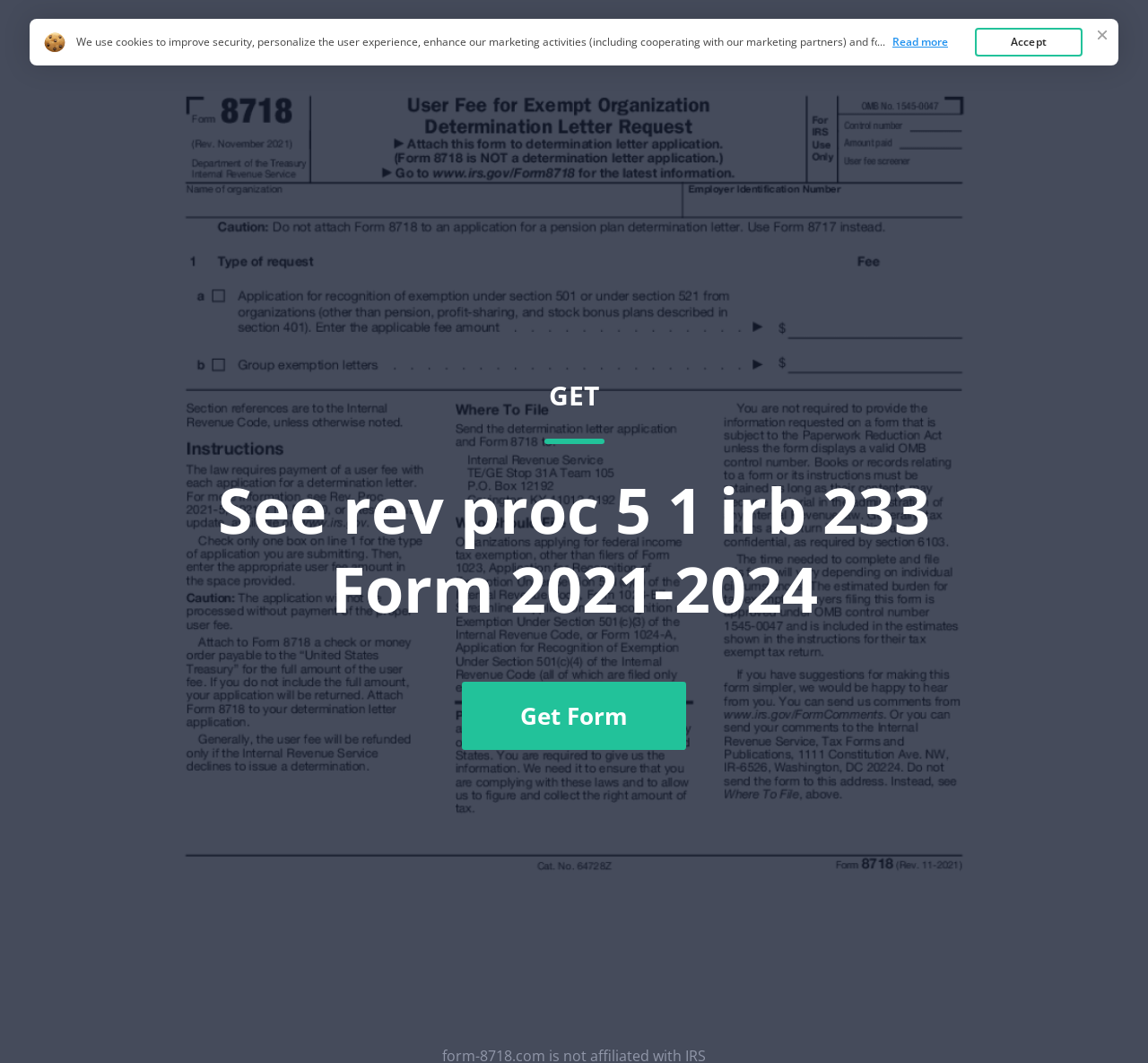Locate the primary heading on the webpage and return its text.

See rev proc 5 1 irb 233 Form 2021-2024